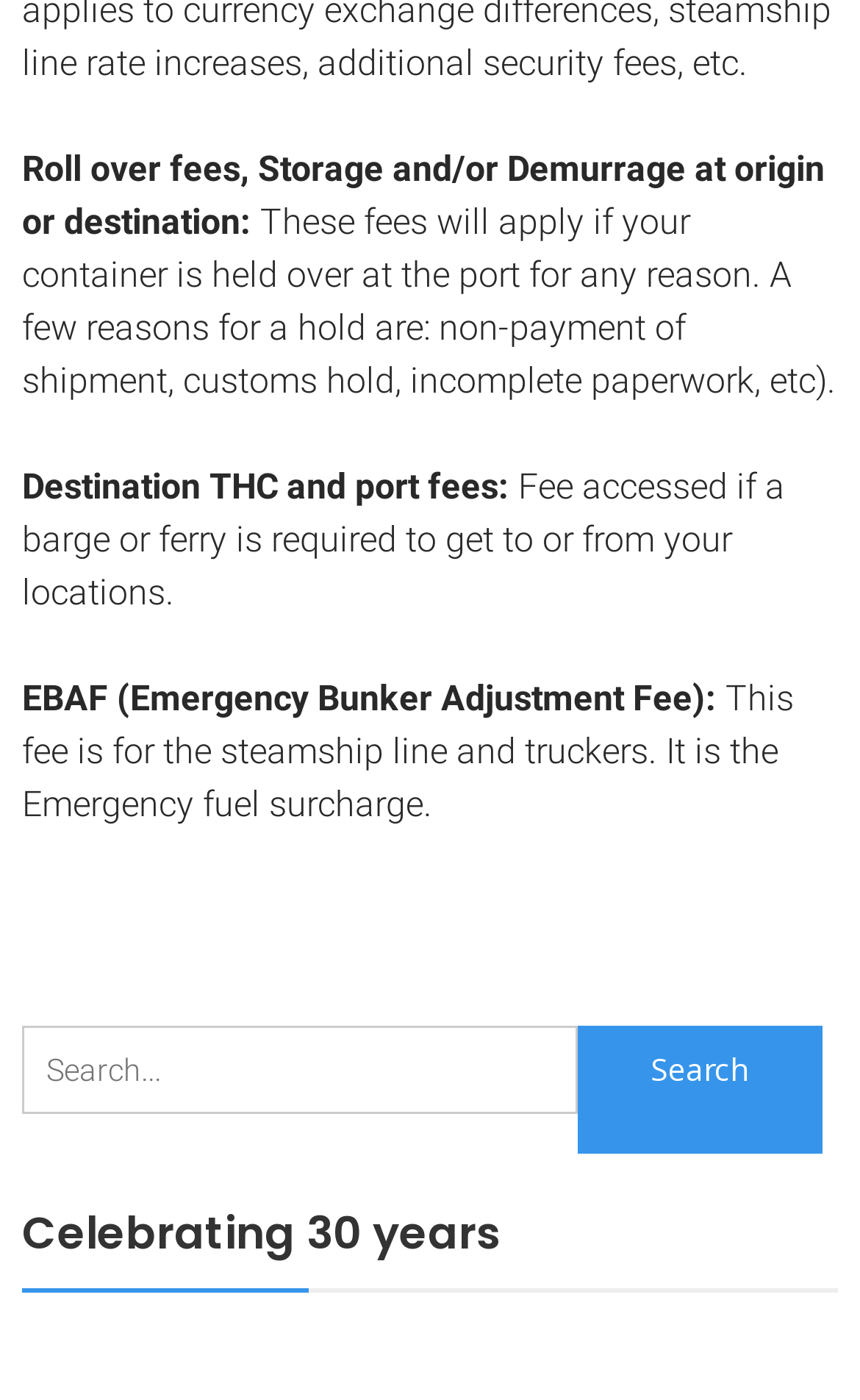Provide the bounding box coordinates of the HTML element this sentence describes: "parent_node: Search for: value="Search"". The bounding box coordinates consist of four float numbers between 0 and 1, i.e., [left, top, right, bottom].

[0.671, 0.733, 0.955, 0.824]